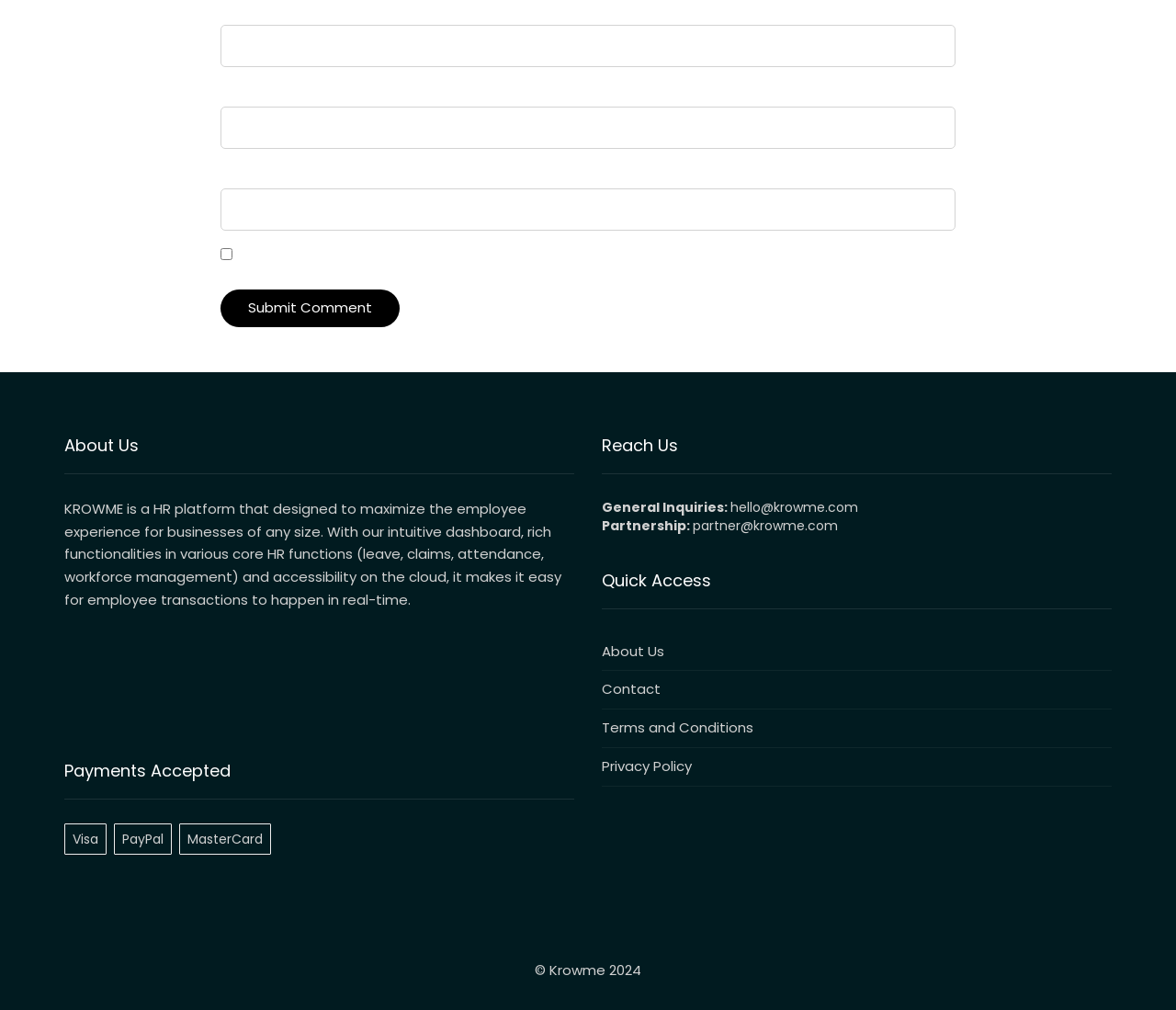Respond to the following question using a concise word or phrase: 
What is the email address for general inquiries?

hello@krowme.com